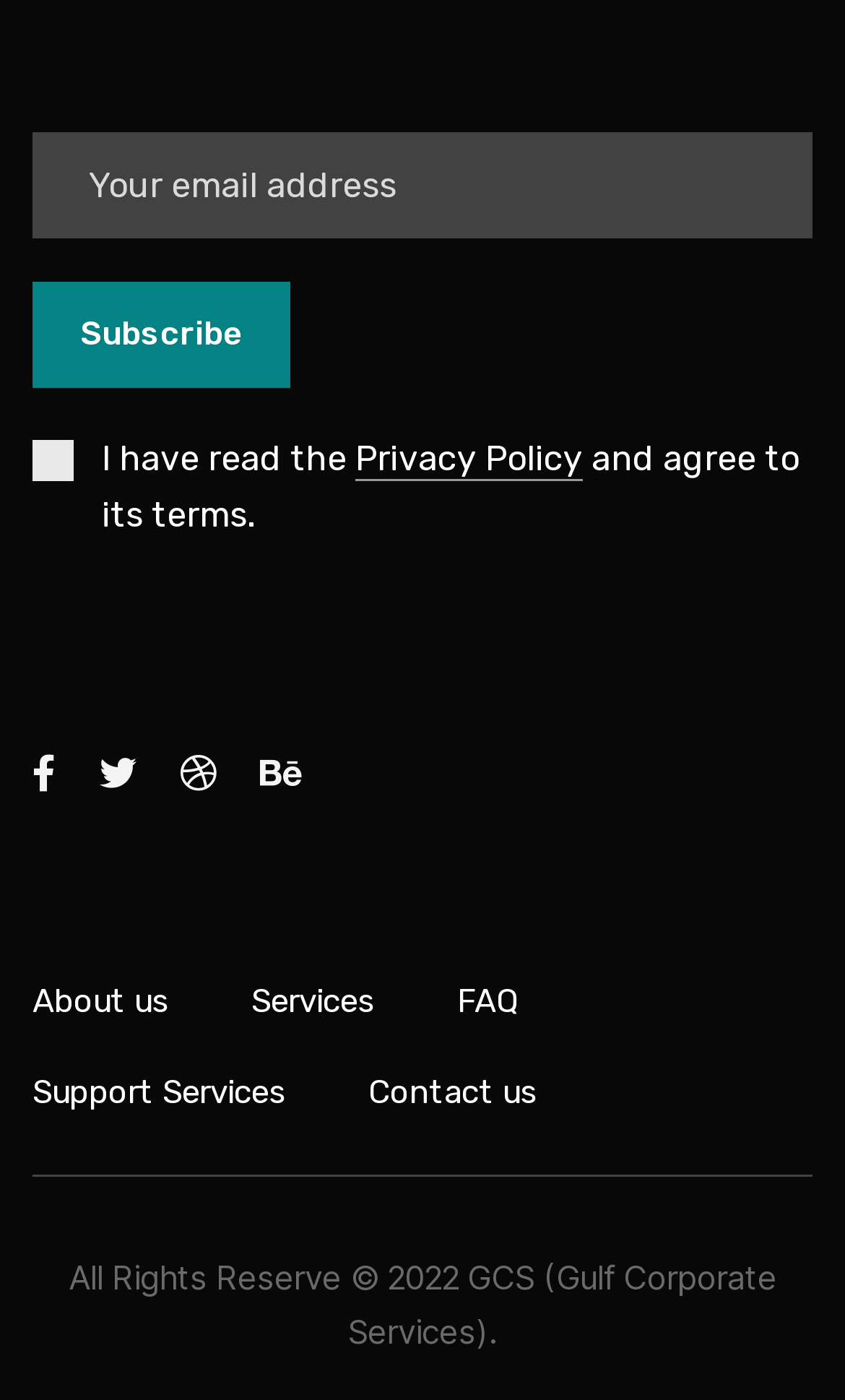Determine the bounding box coordinates for the region that must be clicked to execute the following instruction: "Check the agreement checkbox".

[0.038, 0.314, 0.097, 0.349]